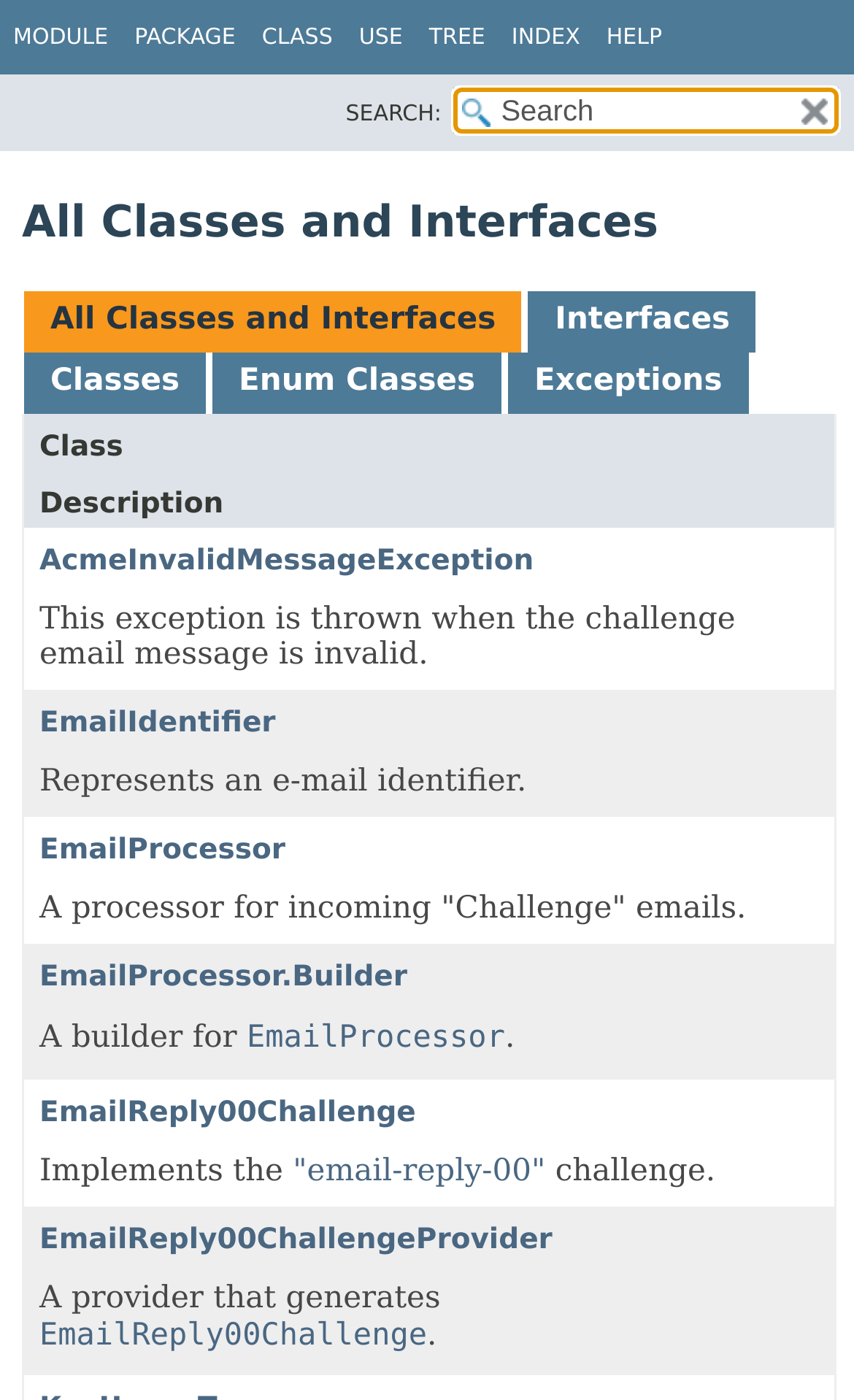Please identify the bounding box coordinates for the region that you need to click to follow this instruction: "search for a class".

[0.53, 0.063, 0.982, 0.095]